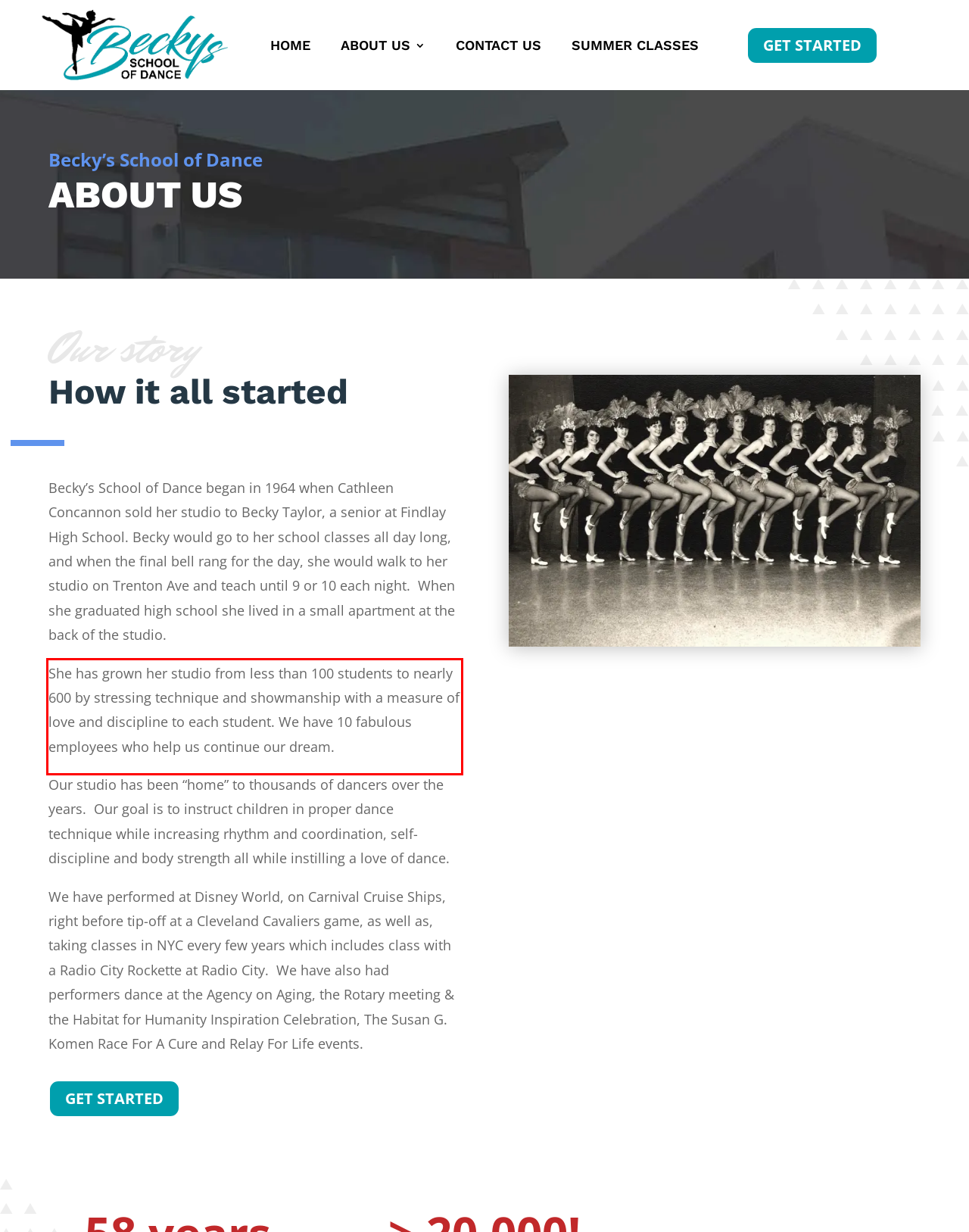Examine the screenshot of the webpage, locate the red bounding box, and perform OCR to extract the text contained within it.

She has grown her studio from less than 100 students to nearly 600 by stressing technique and showmanship with a measure of love and discipline to each student. We have 10 fabulous employees who help us continue our dream.